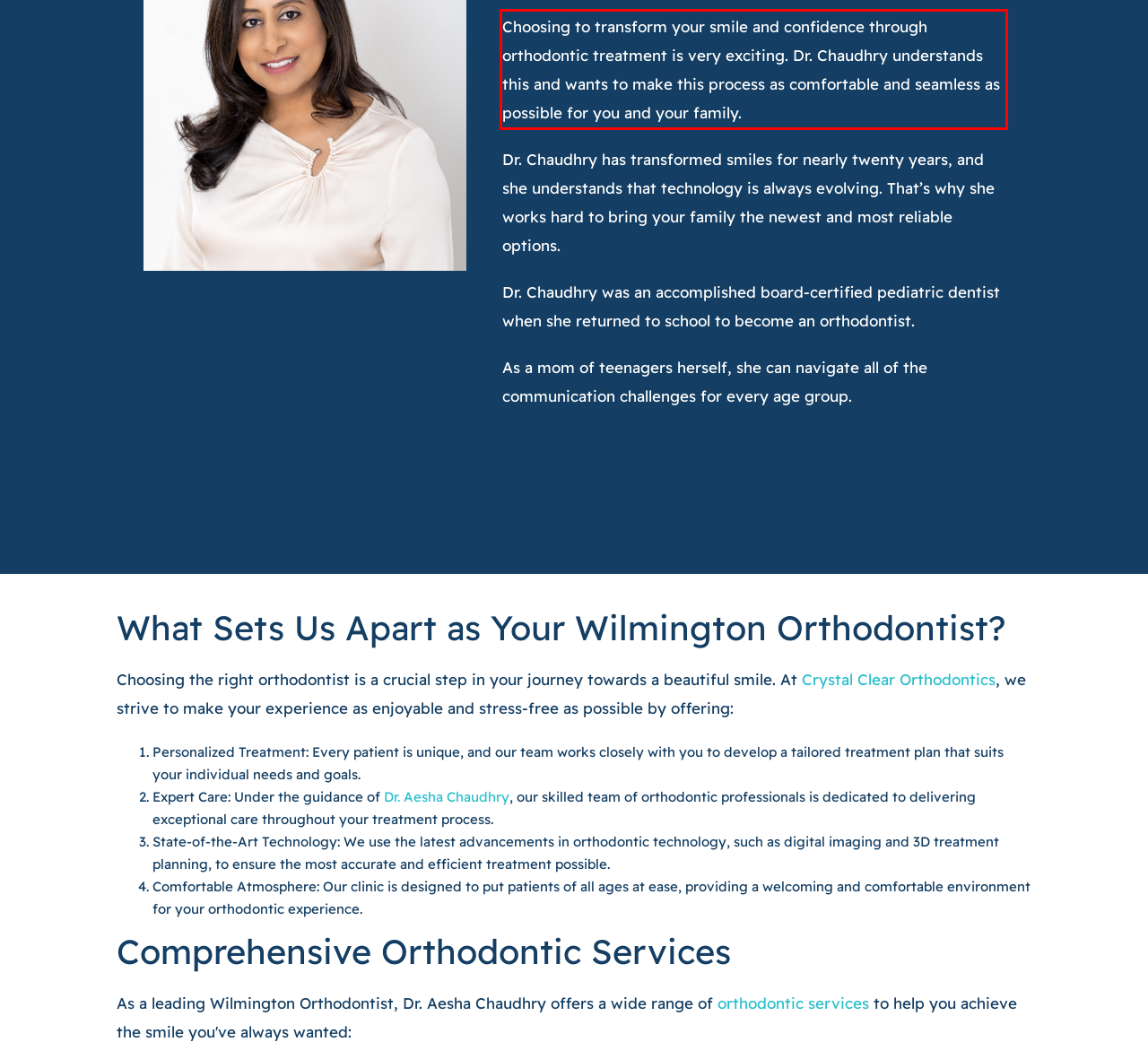You are provided with a screenshot of a webpage containing a red bounding box. Please extract the text enclosed by this red bounding box.

Choosing to transform your smile and confidence through orthodontic treatment is very exciting. Dr. Chaudhry understands this and wants to make this process as comfortable and seamless as possible for you and your family.